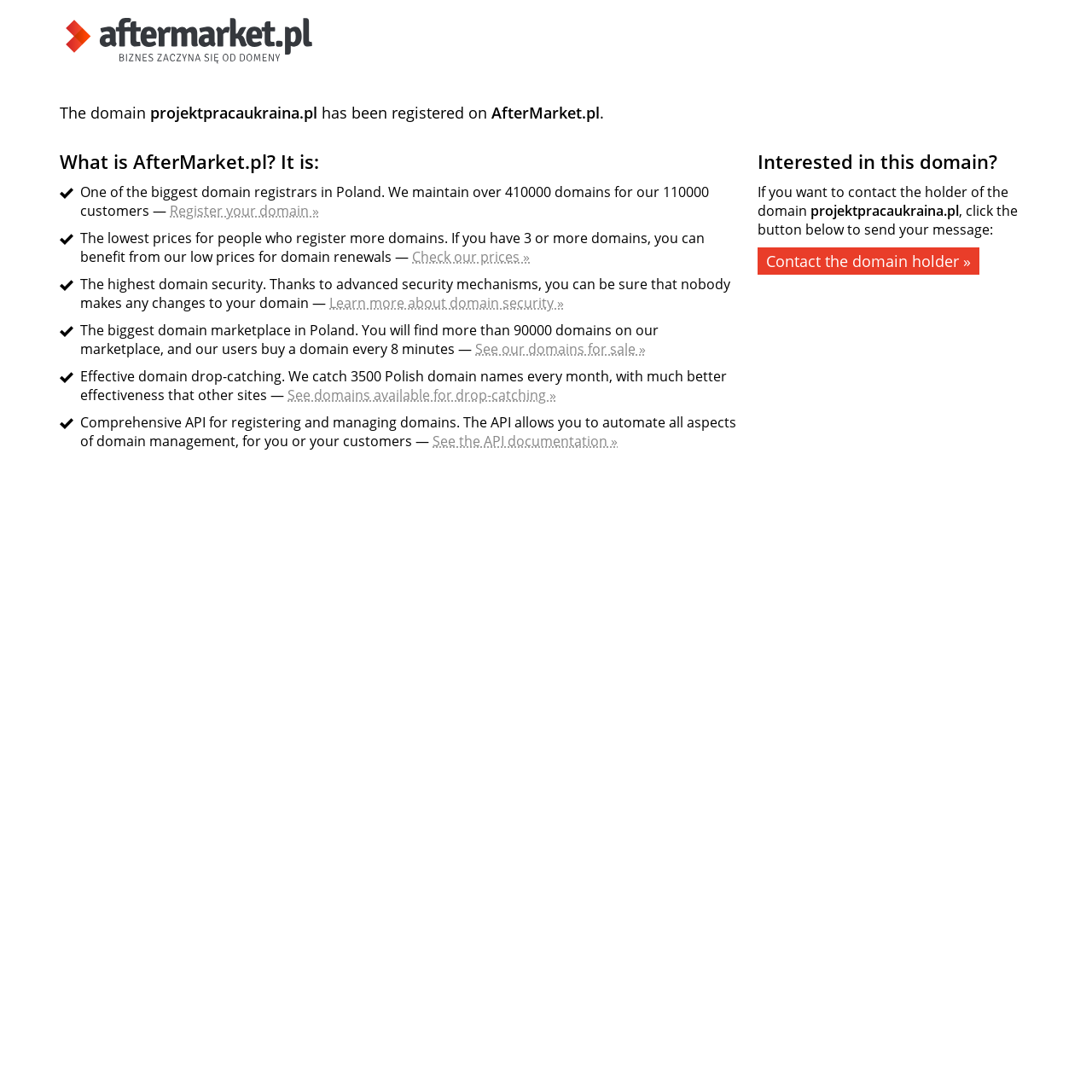Locate the bounding box of the UI element described by: "Contact the domain holder »" in the given webpage screenshot.

[0.694, 0.227, 0.897, 0.252]